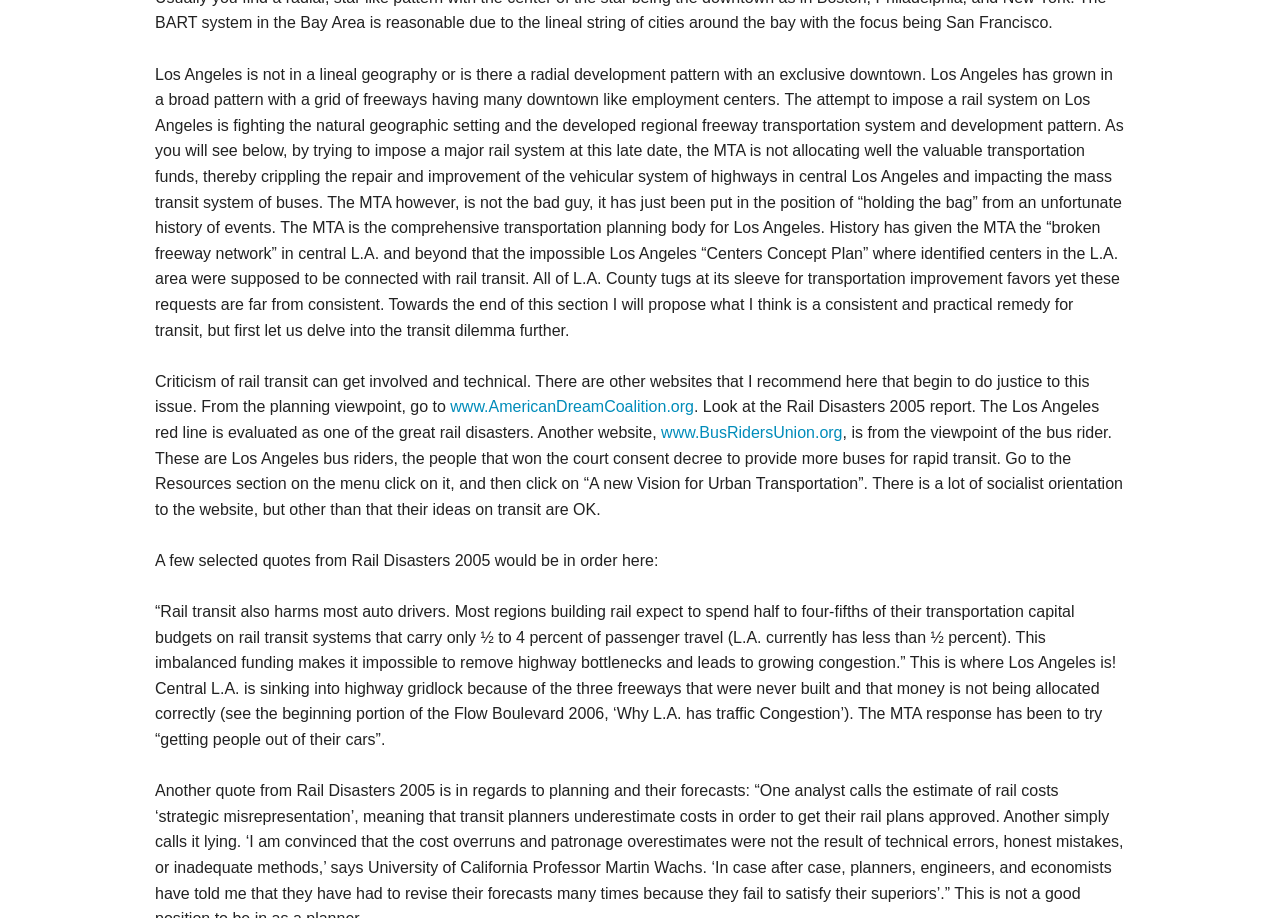Using the provided element description, identify the bounding box coordinates as (top-left x, top-left y, bottom-right x, bottom-right y). Ensure all values are between 0 and 1. Description: www.BusRidersUnion.org

[0.516, 0.462, 0.658, 0.48]